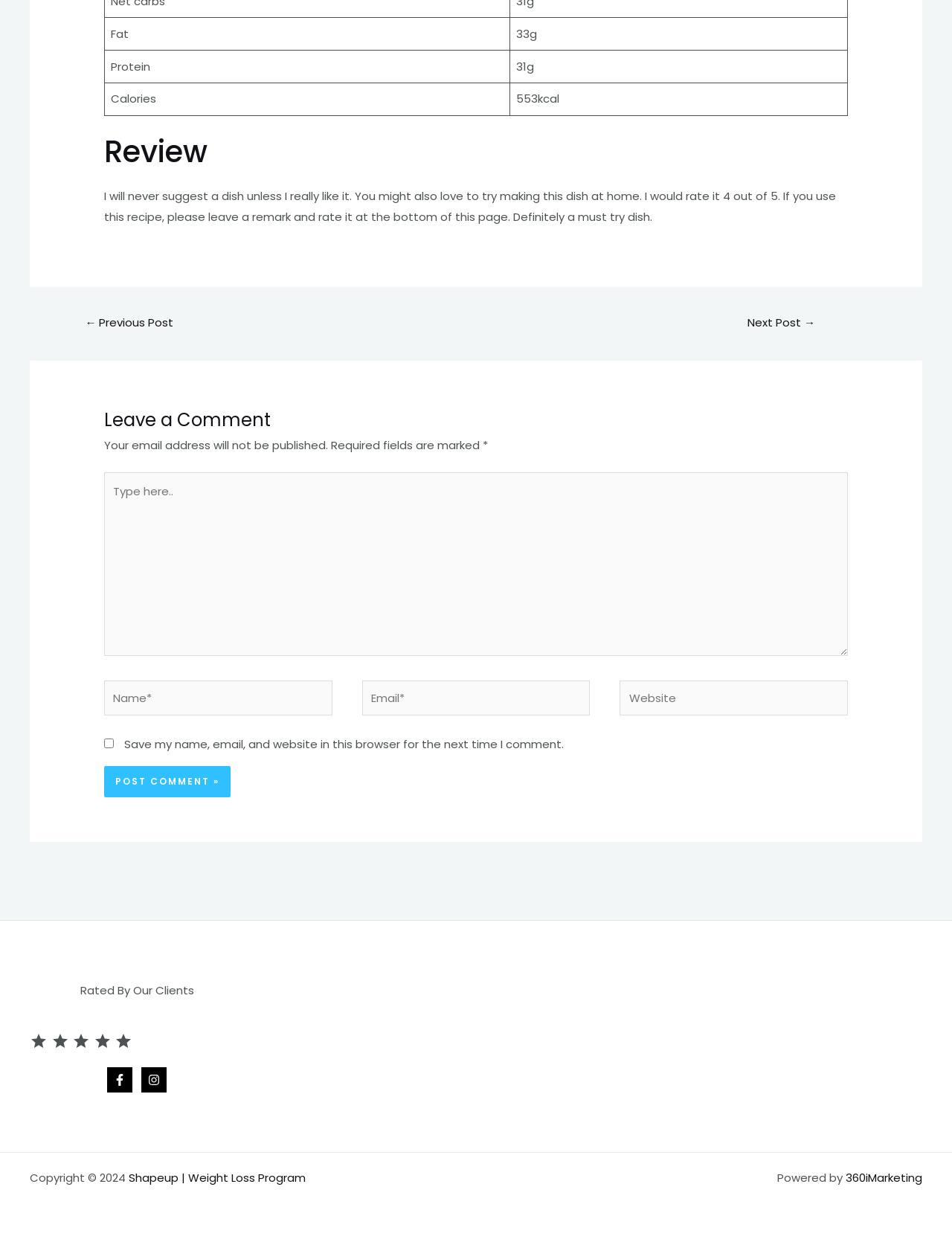Please specify the bounding box coordinates of the clickable region to carry out the following instruction: "Type your name". The coordinates should be four float numbers between 0 and 1, in the format [left, top, right, bottom].

[0.109, 0.548, 0.349, 0.576]